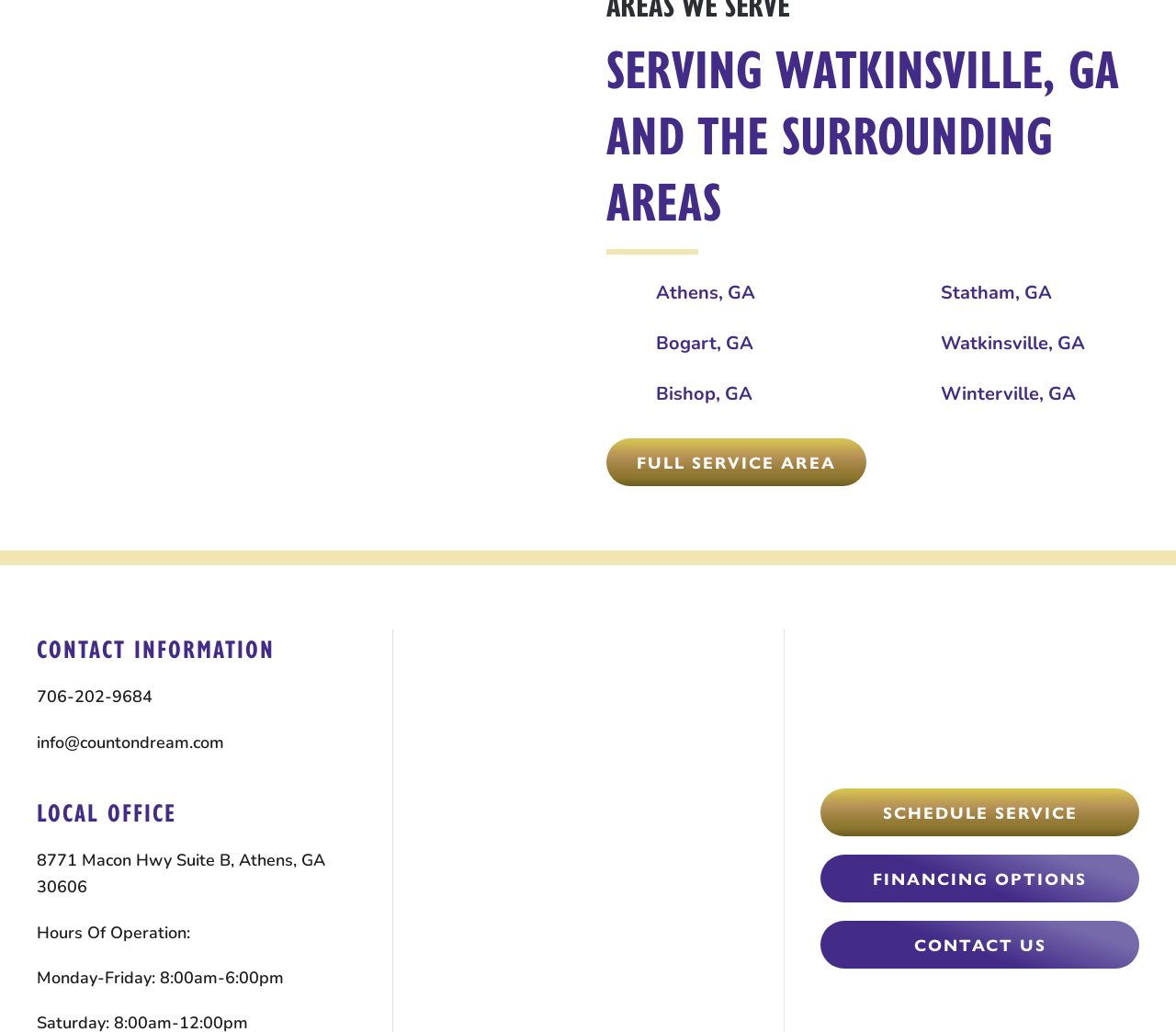Identify the bounding box coordinates of the section to be clicked to complete the task described by the following instruction: "Contact us". The coordinates should be four float numbers between 0 and 1, formatted as [left, top, right, bottom].

[0.698, 0.892, 0.969, 0.939]